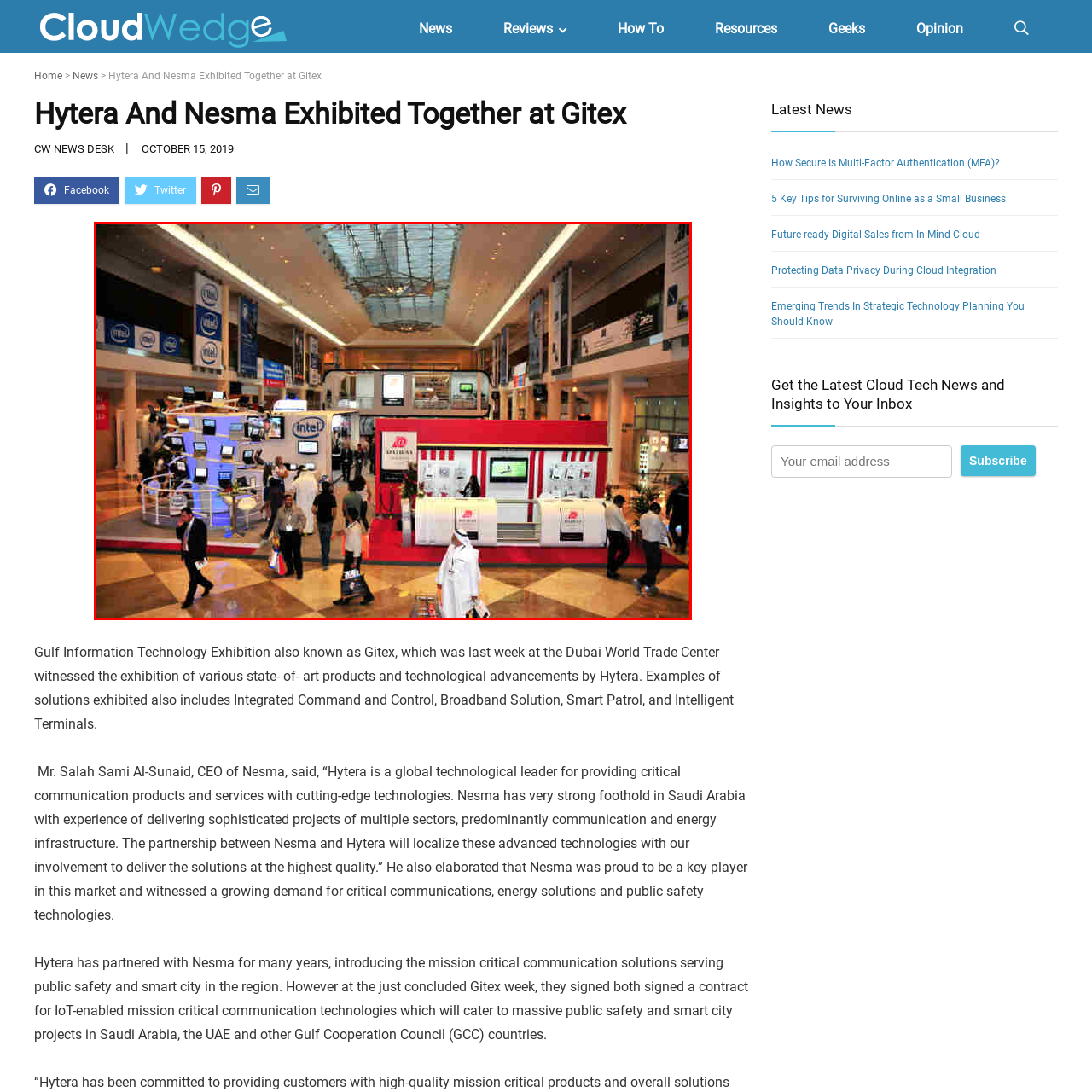What is the color of the 'Gulf' company booth?
Study the area inside the red bounding box in the image and answer the question in detail.

The caption describes the 'Gulf' company booth as brightly colored red and white, suggesting that the booth has a prominent red and white color scheme.